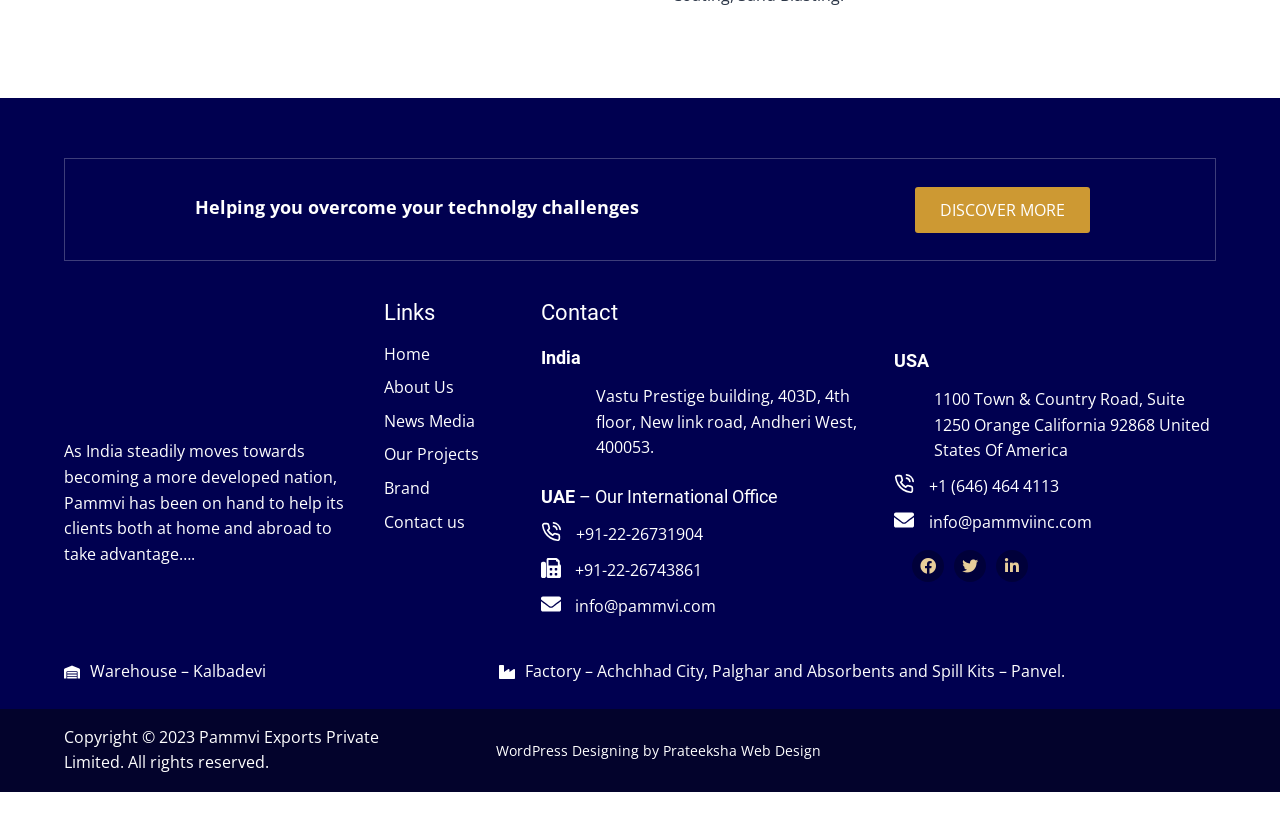Please provide a short answer using a single word or phrase for the question:
How many offices does Pammvi have?

Three